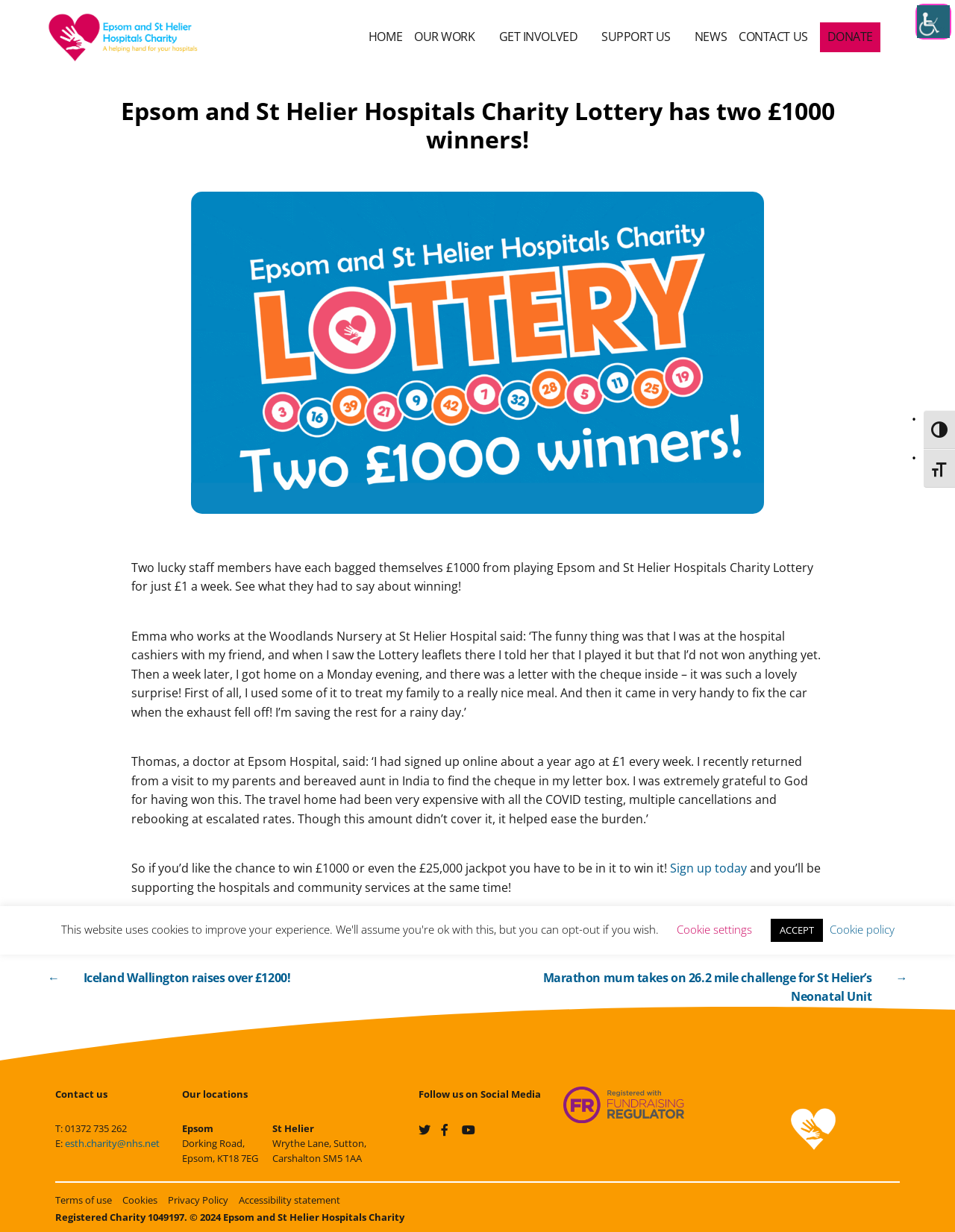Provide the bounding box coordinates of the HTML element this sentence describes: "Toggle High Contrast". The bounding box coordinates consist of four float numbers between 0 and 1, i.e., [left, top, right, bottom].

[0.967, 0.333, 1.0, 0.365]